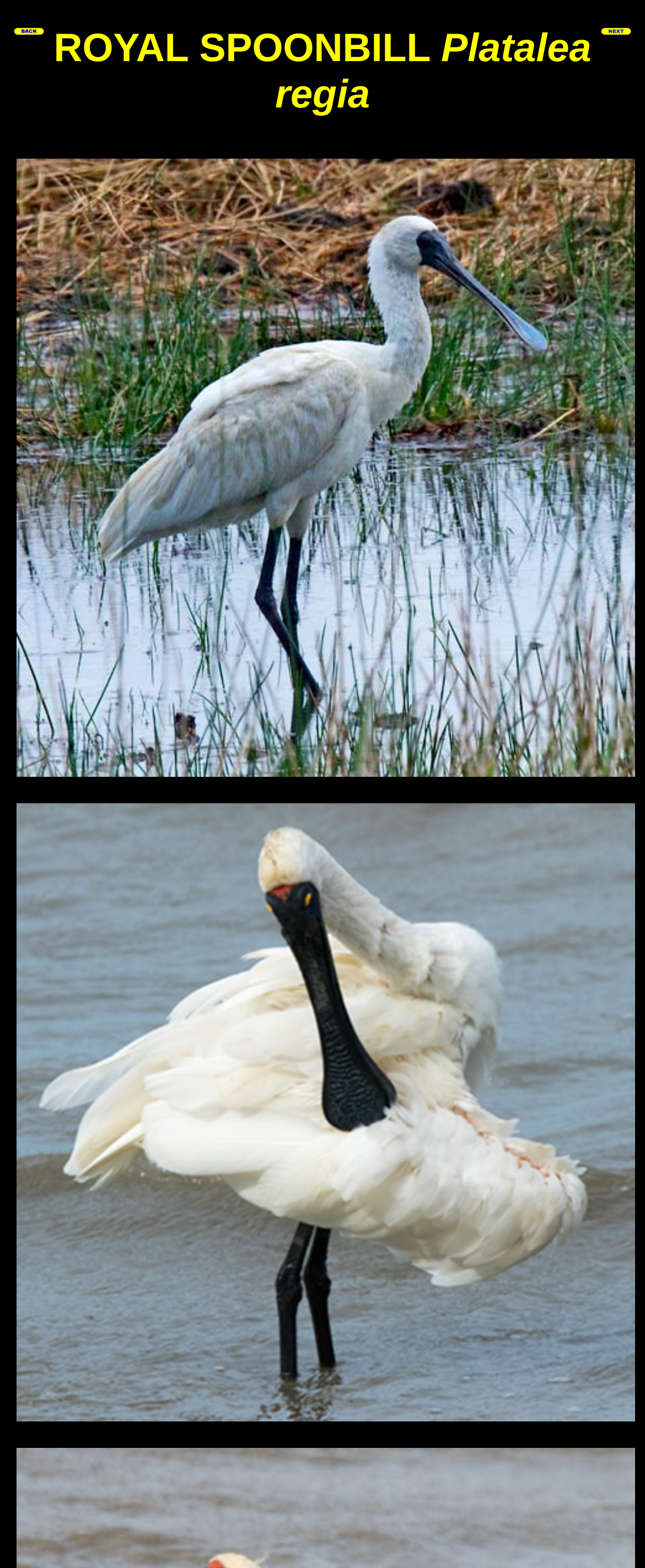Provide a comprehensive description of the webpage.

The webpage is about the Royal Spoonbill bird, specifically showcasing its images. At the top, there is a heading that reads "ROYAL SPOONBILL Platalea regia", which is flanked by two small images on either side. Below the heading, there are two lines of text, with "ROYAL SPOONBILL" on the first line and "Platalea regia" on the second line. 

The main content of the webpage consists of two large images, one placed above the other, taking up most of the page's real estate. These images likely display the Royal Spoonbill in its natural habitat or showcasing its distinct features.